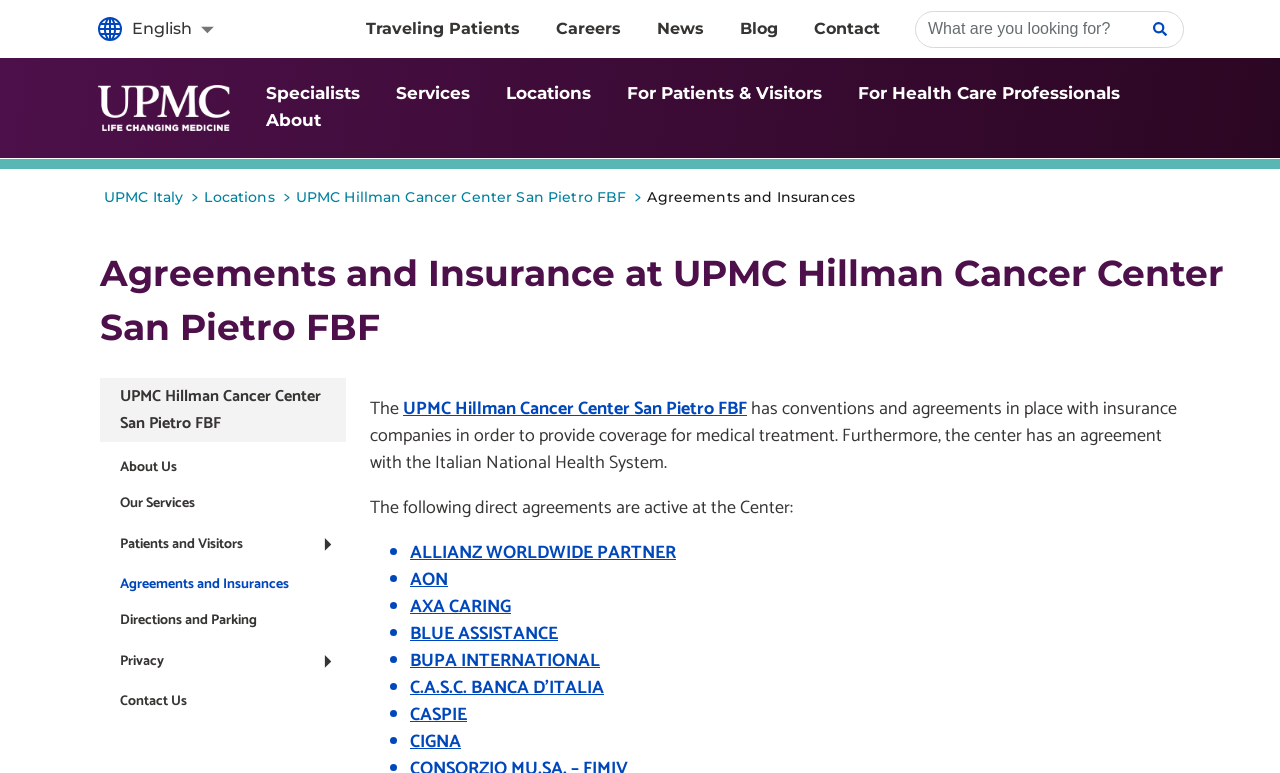Provide the bounding box coordinates of the area you need to click to execute the following instruction: "View FNF Games".

None